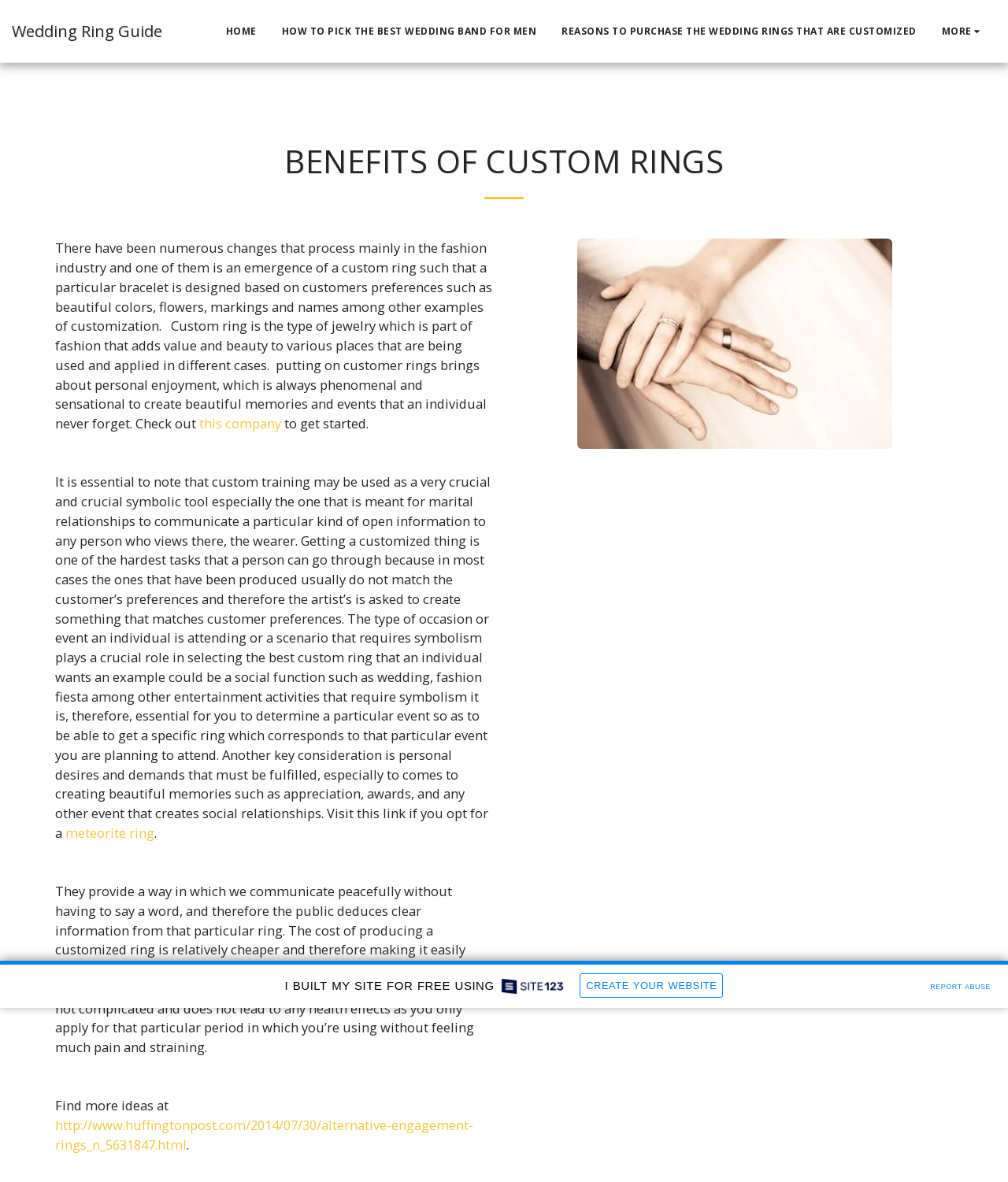Please extract the webpage's main title and generate its text content.

BENEFITS OF CUSTOM RINGS